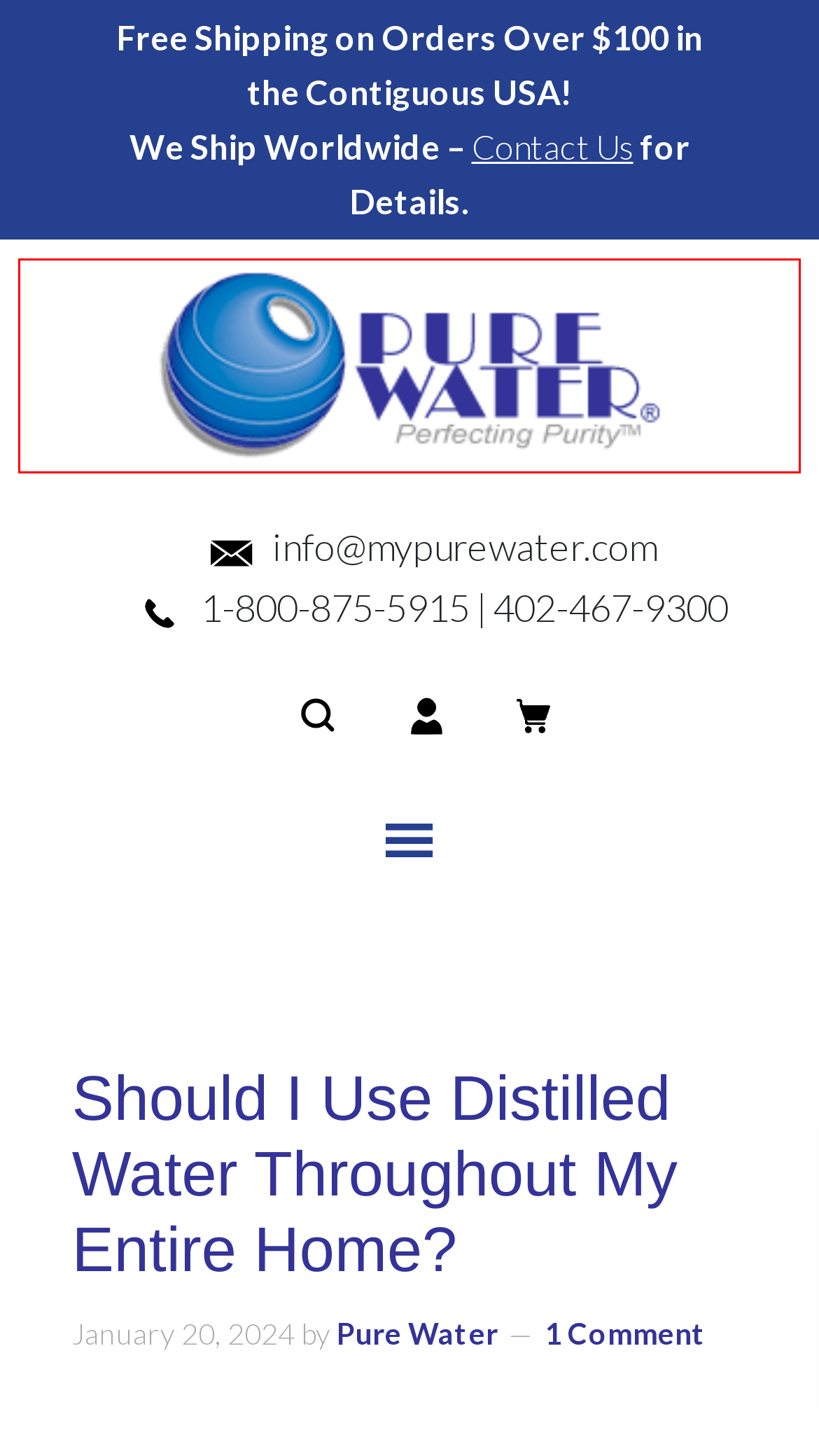Given a screenshot of a webpage featuring a red bounding box, identify the best matching webpage description for the new page after the element within the red box is clicked. Here are the options:
A. Pure and Secure Drinking Water for High-Security Facilities
B. Pure Water, Author at My Pure Water
C. Pure Water - water distillers for fresh distilled water
D. Pure Water - Distilled Water for Laboratory Use
E. Cart - My Pure Water
F. Water Distillers for Home and Commercial Use | My Pure Water
G. My Account - My Pure Water
H. Return Policy - My Pure Water

F